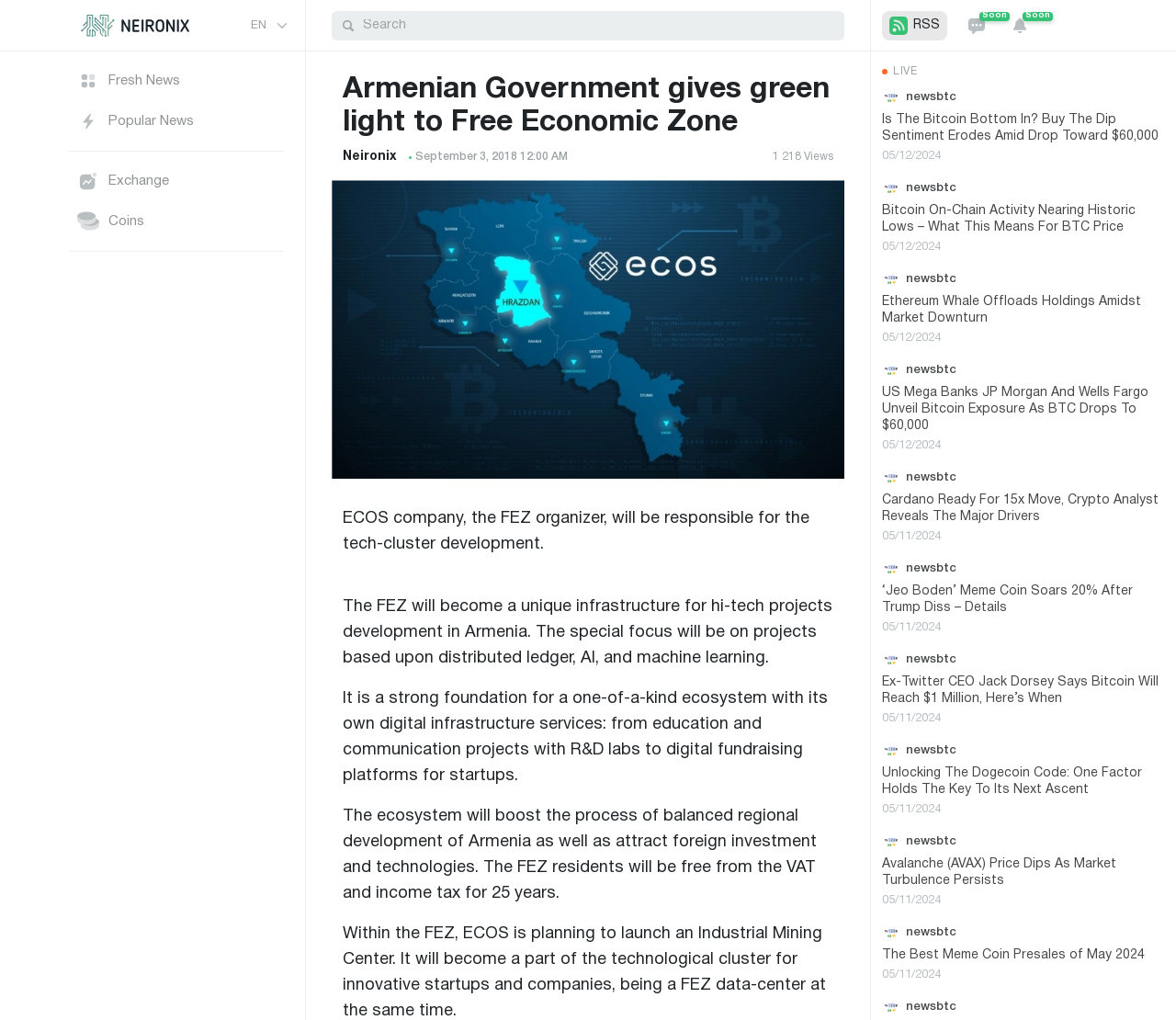What is the date of the article 'Armenian Government gives green light to Free Economic Zone'?
Using the information from the image, answer the question thoroughly.

The answer can be found in the article section, where the date 'September 3, 2018 12:00 AM' is mentioned below the article title.